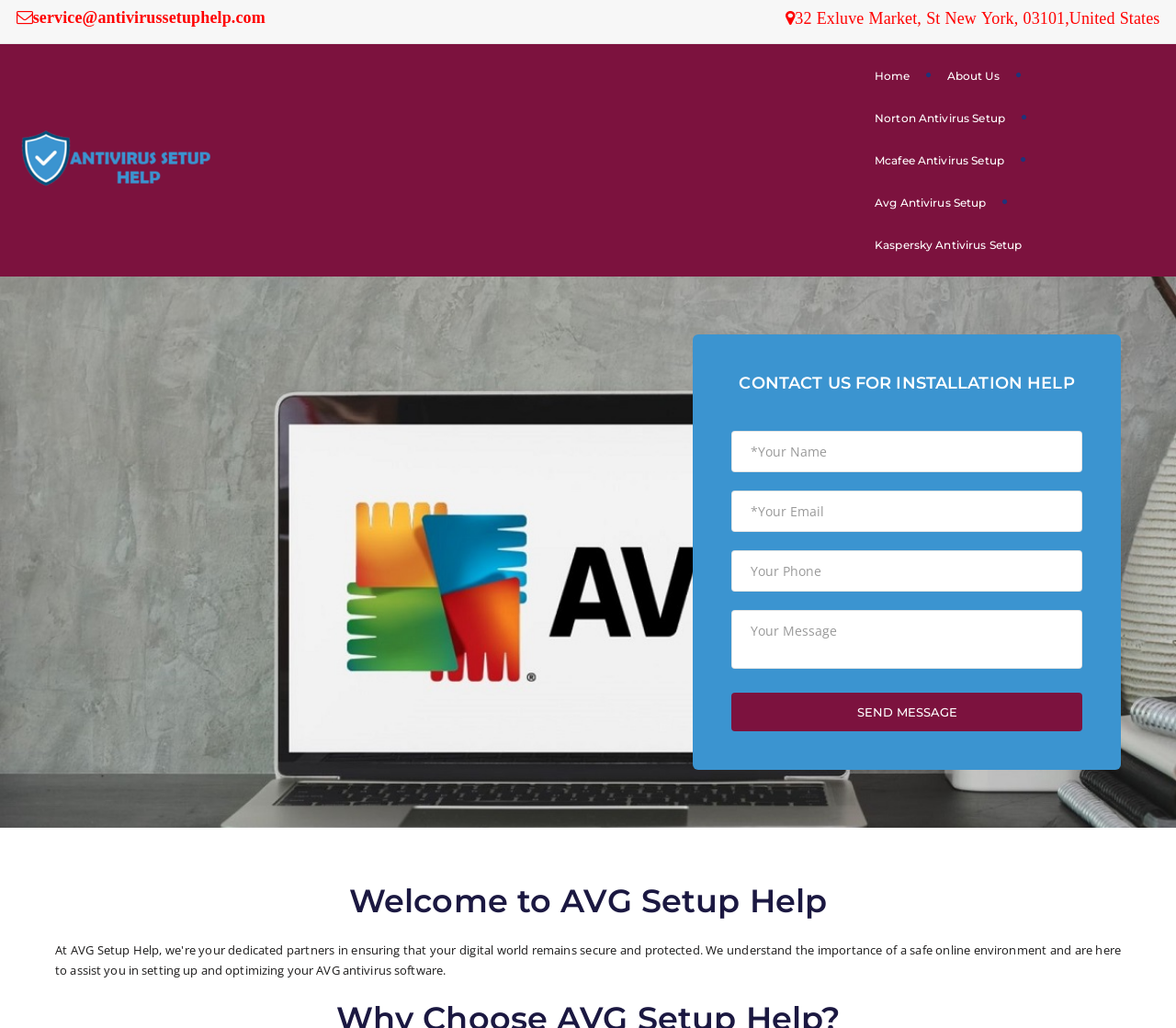Please provide a detailed answer to the question below by examining the image:
What antivirus setup options are available?

I found the antivirus setup options by examining the links located at the top of the webpage, which include 'Avg Antivirus Setup', 'Norton Antivirus Setup', 'Mcafee Antivirus Setup', and 'Kaspersky Antivirus Setup'.